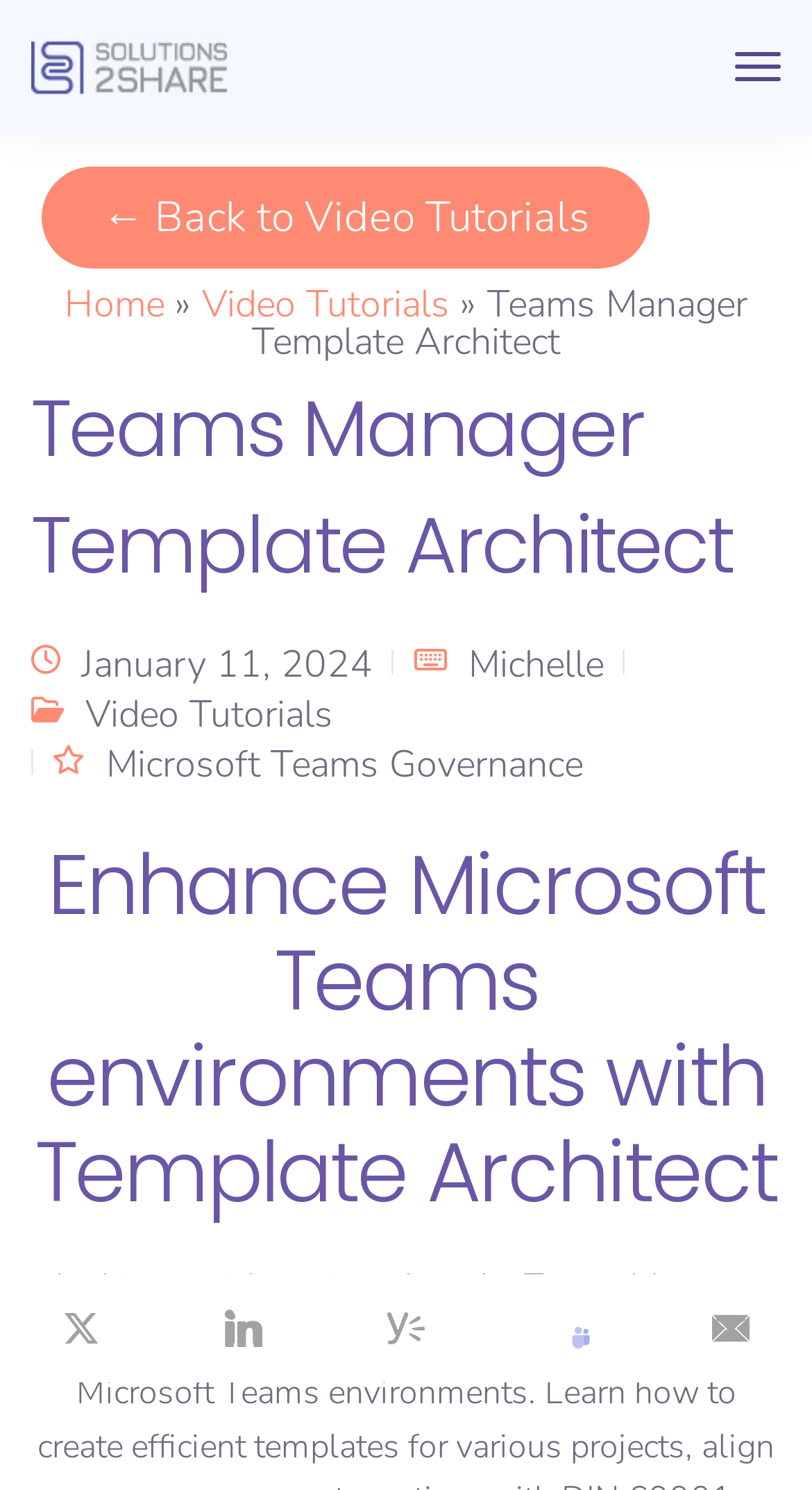Locate the bounding box coordinates of the clickable area to execute the instruction: "Go back to Video Tutorials". Provide the coordinates as four float numbers between 0 and 1, represented as [left, top, right, bottom].

[0.051, 0.112, 0.801, 0.18]